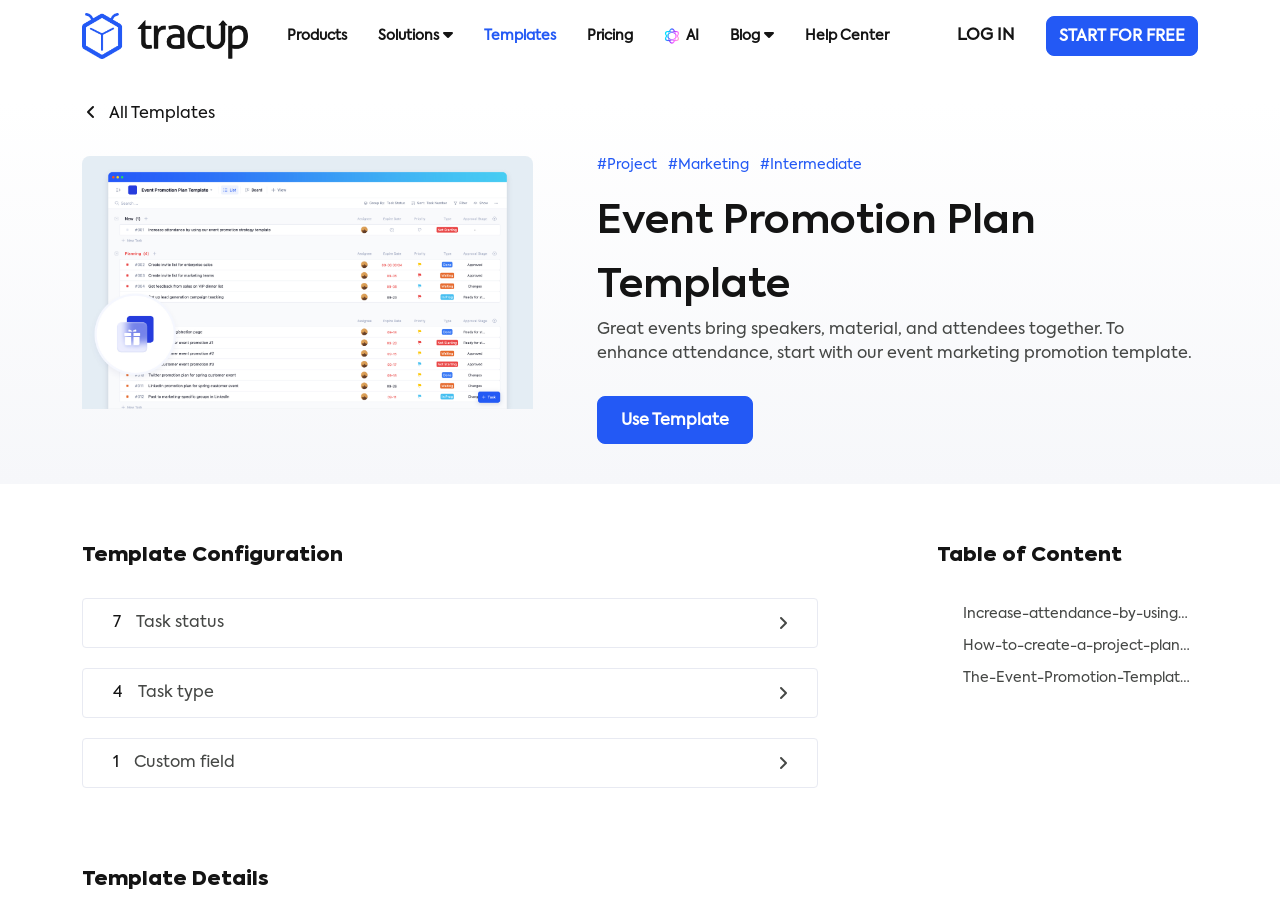Can you find and provide the main heading text of this webpage?

Event Promotion Plan Template